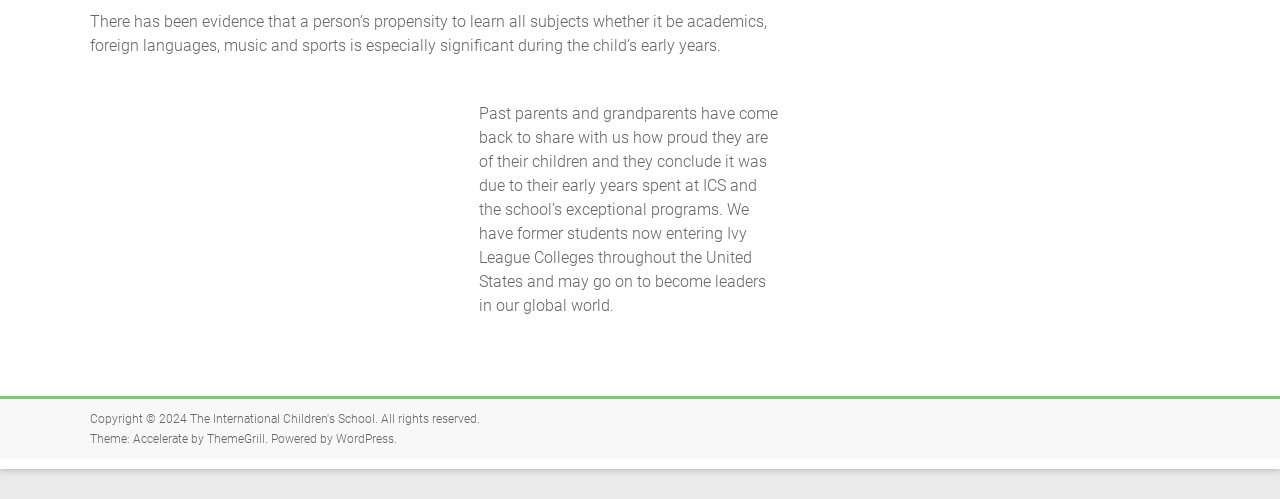What is the theme of the website?
Answer the question with a single word or phrase by looking at the picture.

Accelerate